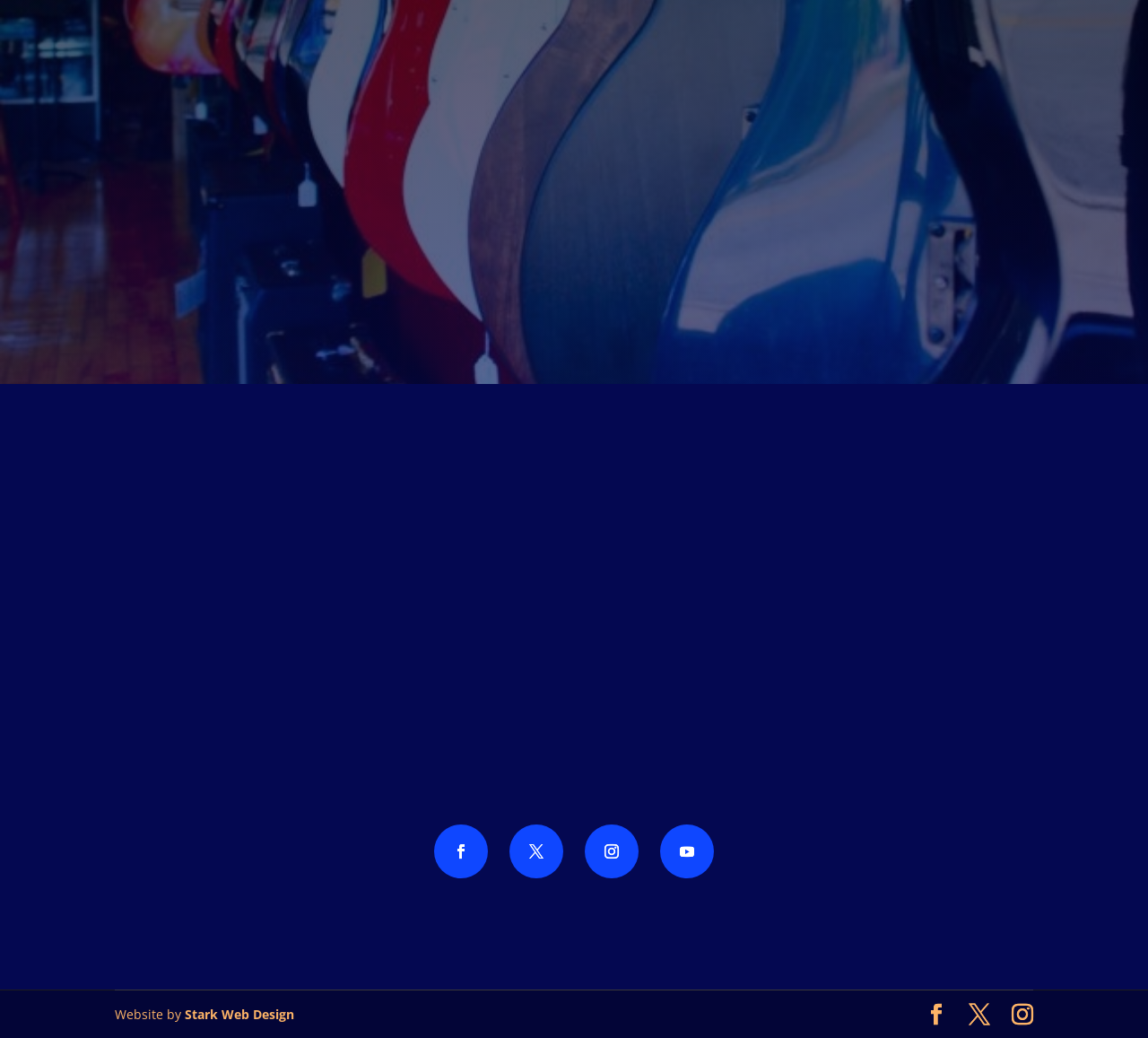What are the hours of operation on Friday?
Using the image, provide a concise answer in one word or a short phrase.

12-6